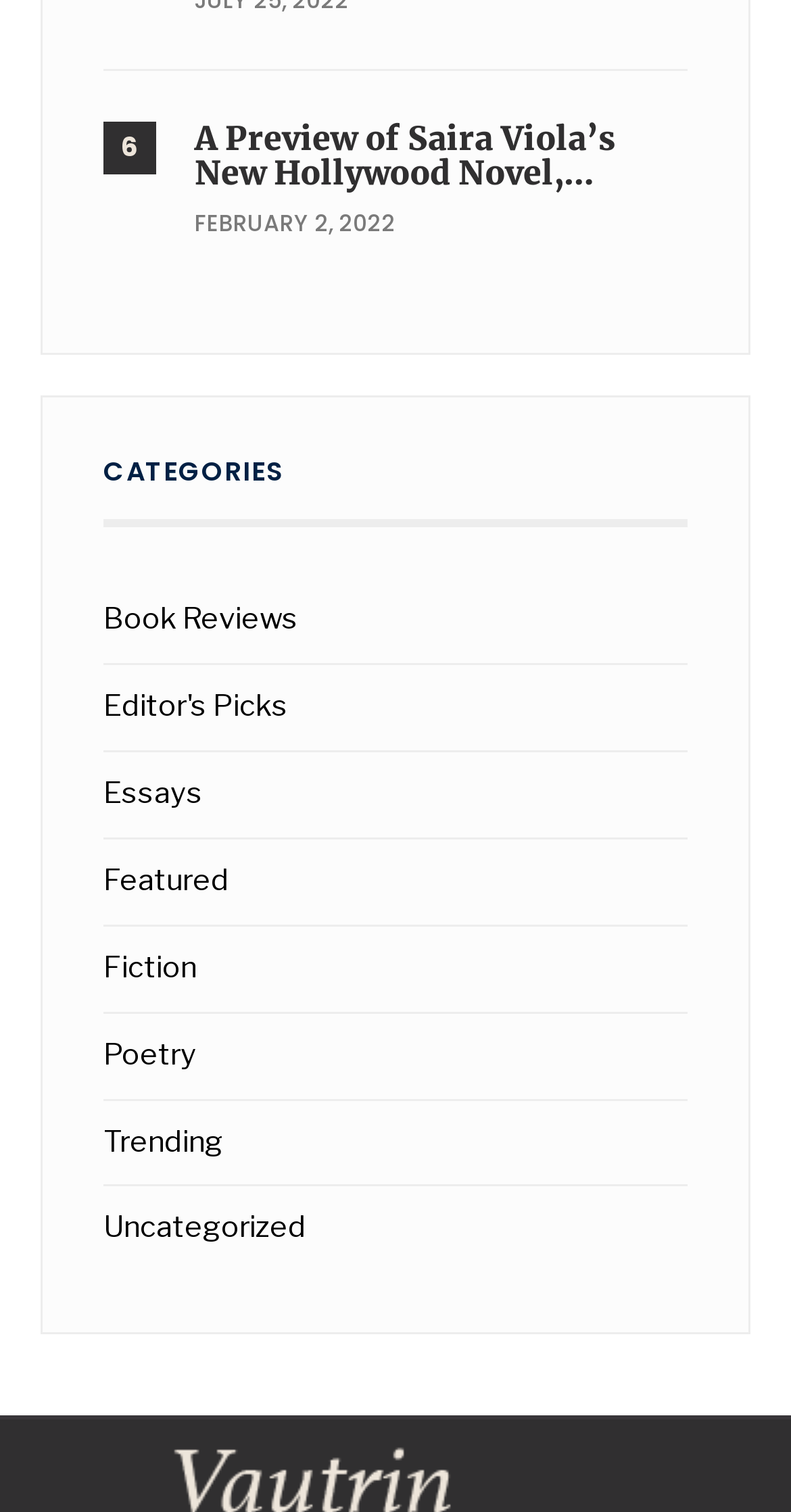What categories are available on the webpage?
Kindly give a detailed and elaborate answer to the question.

The categories are listed under the heading 'CATEGORIES' and include links to 'Book Reviews', 'Editor's Picks', 'Essays', 'Featured', 'Fiction', 'Poetry', 'Trending', and 'Uncategorized'.